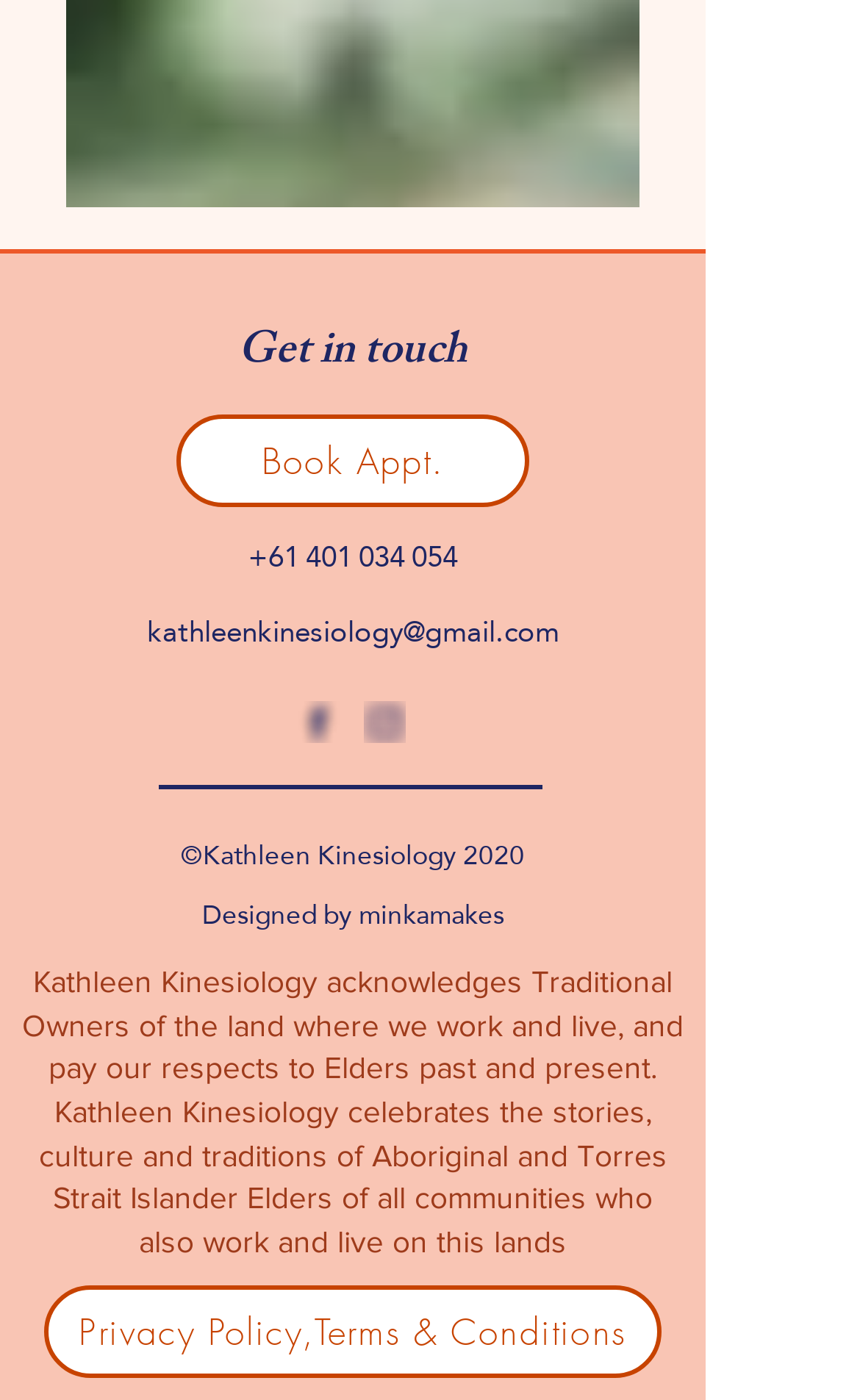What is the year of copyright?
Please answer the question with a single word or phrase, referencing the image.

2020